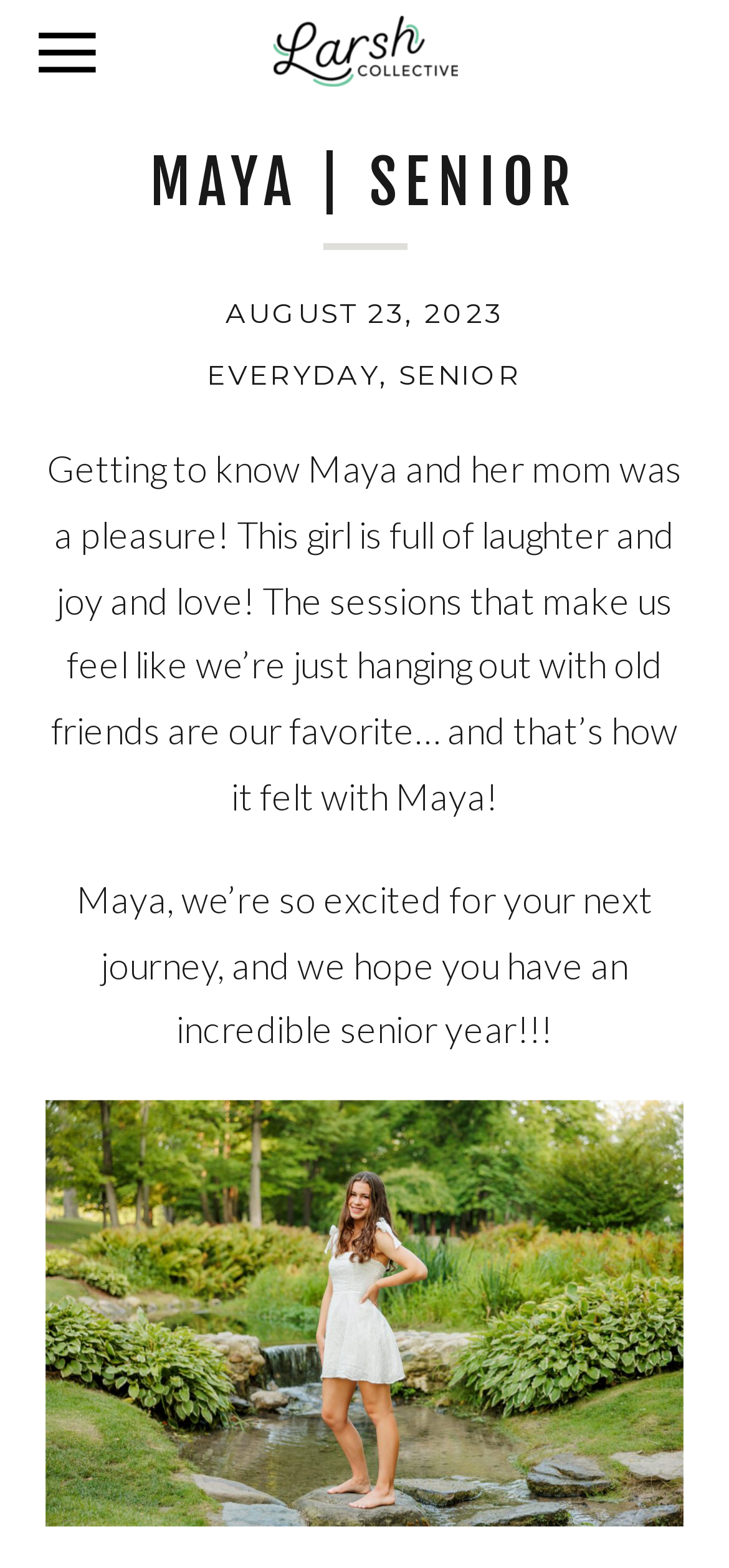Reply to the question with a single word or phrase:
What is the purpose of the webpage?

Senior portrait